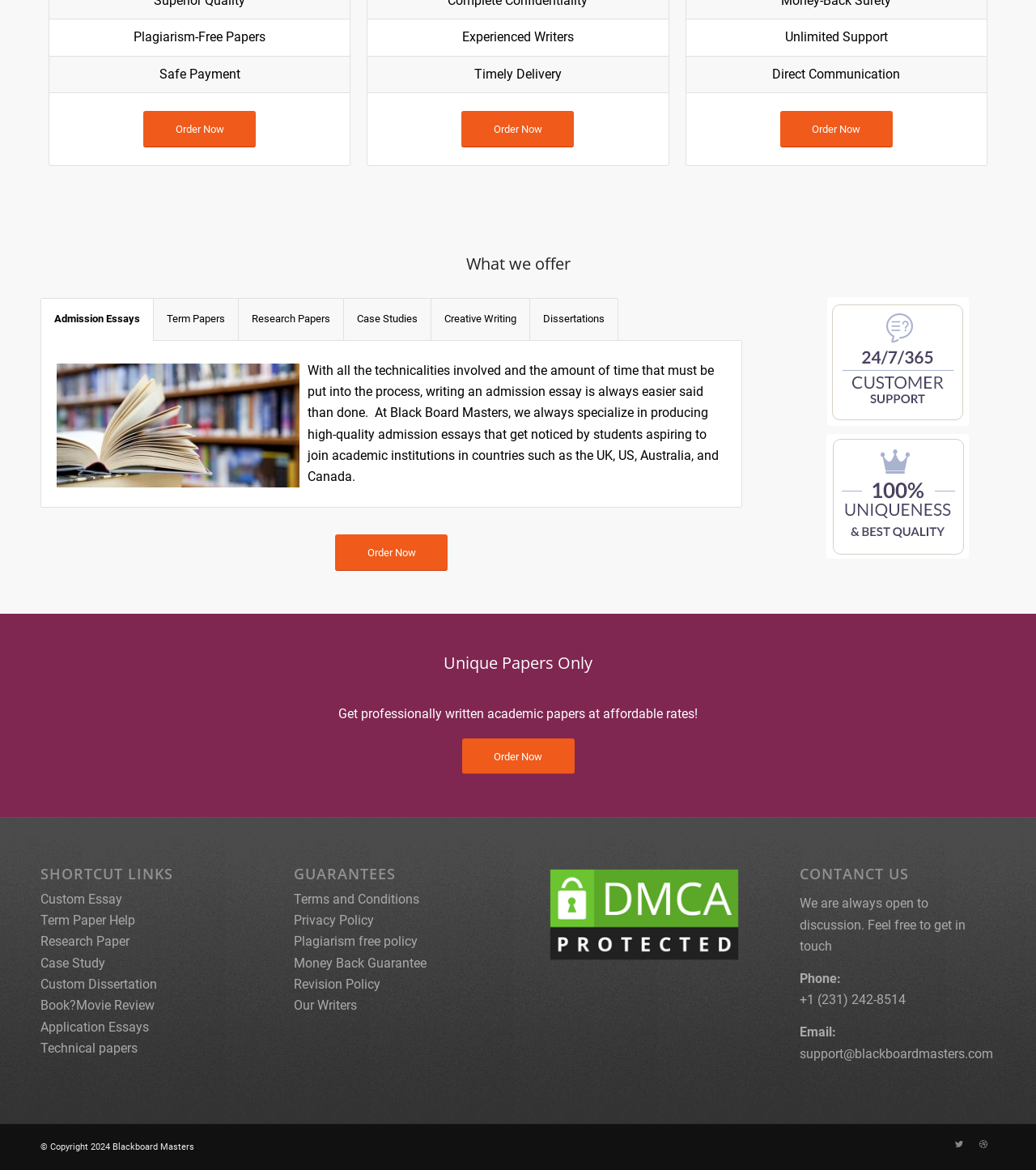Locate the bounding box coordinates of the element that should be clicked to execute the following instruction: "Click on 'Order Now' to place an order".

[0.138, 0.095, 0.247, 0.126]